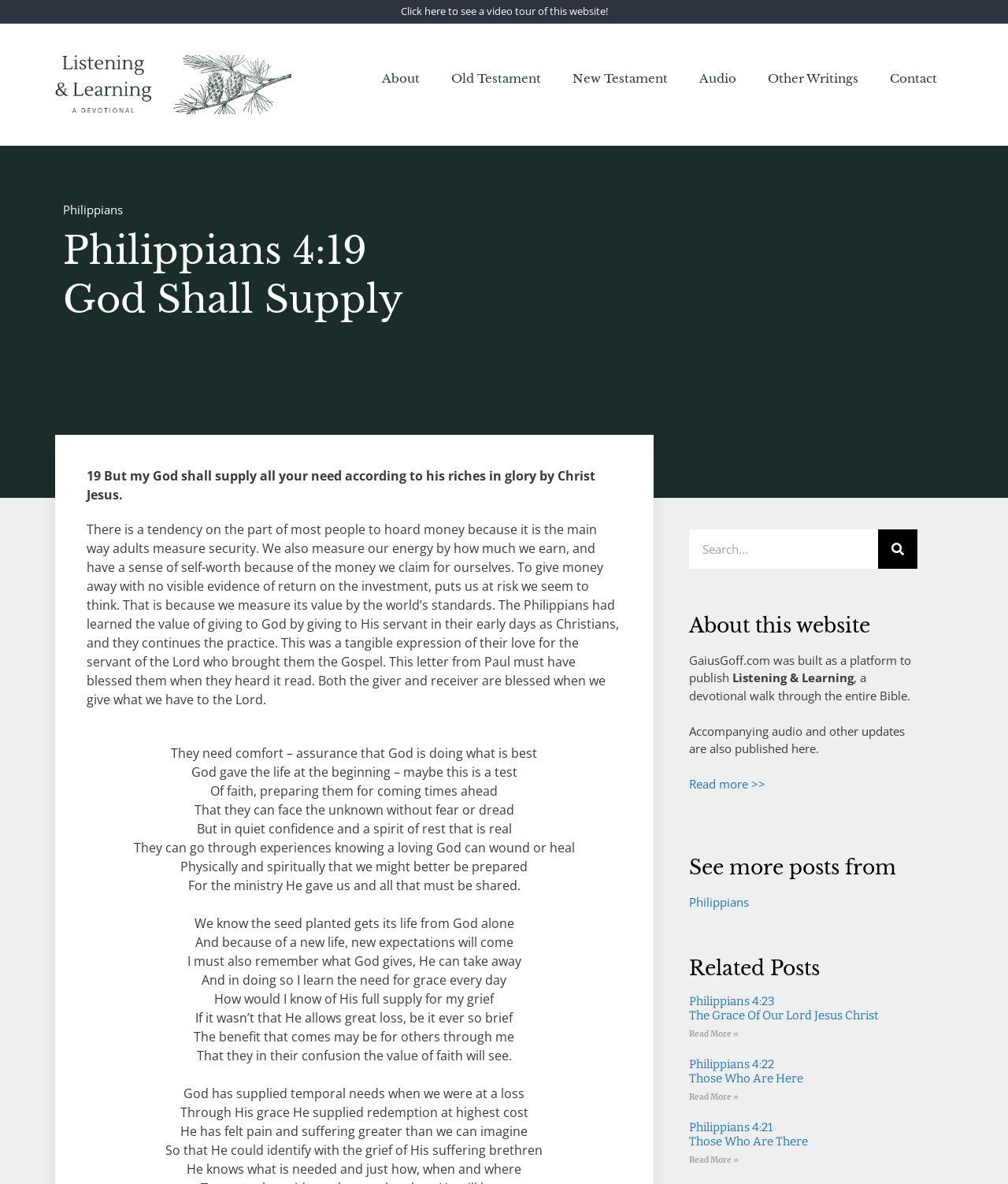Find the bounding box coordinates of the clickable region needed to perform the following instruction: "Read more about Philippians 4:19". The coordinates should be provided as four float numbers between 0 and 1, i.e., [left, top, right, bottom].

[0.684, 0.869, 0.733, 0.877]